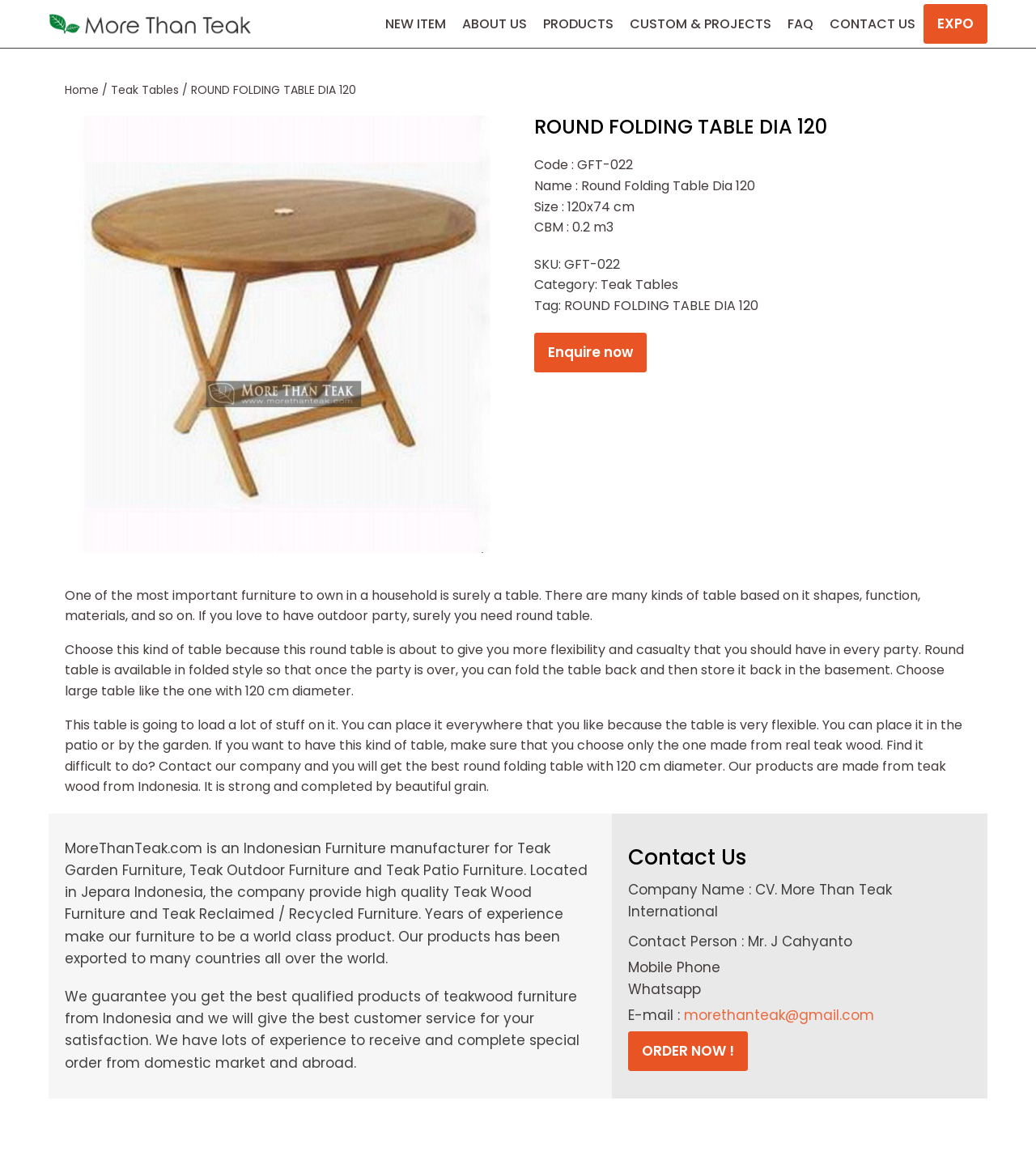Identify the coordinates of the bounding box for the element that must be clicked to accomplish the instruction: "Enquire about the product".

[0.516, 0.287, 0.624, 0.322]